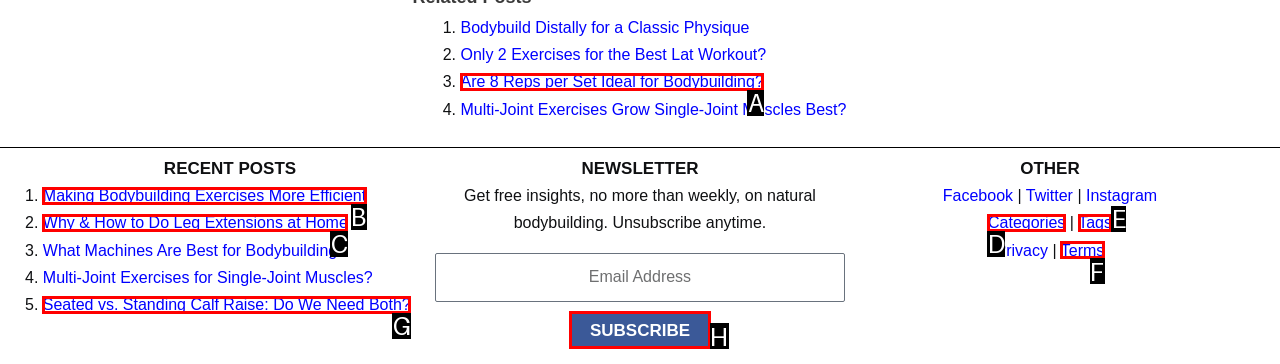For the instruction: View Recent Posts, determine the appropriate UI element to click from the given options. Respond with the letter corresponding to the correct choice.

None